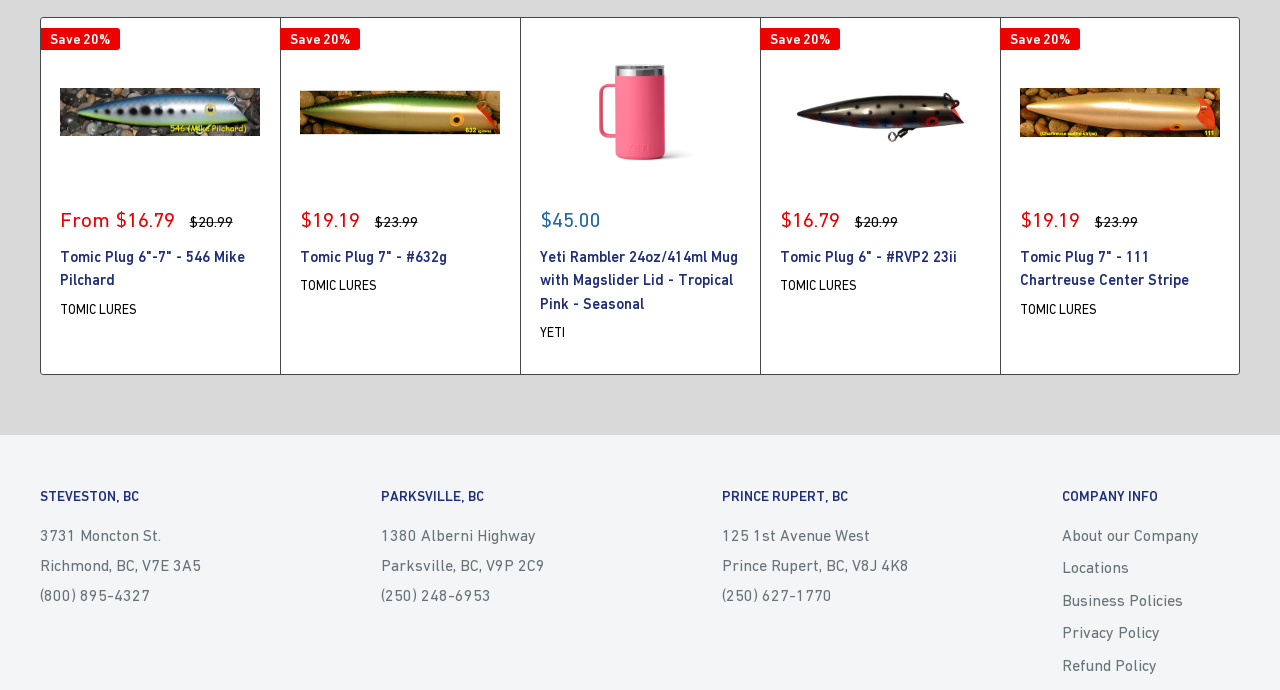Determine the bounding box coordinates of the section to be clicked to follow the instruction: "Learn more about the company". The coordinates should be given as four float numbers between 0 and 1, formatted as [left, top, right, bottom].

[0.83, 0.752, 0.969, 0.799]